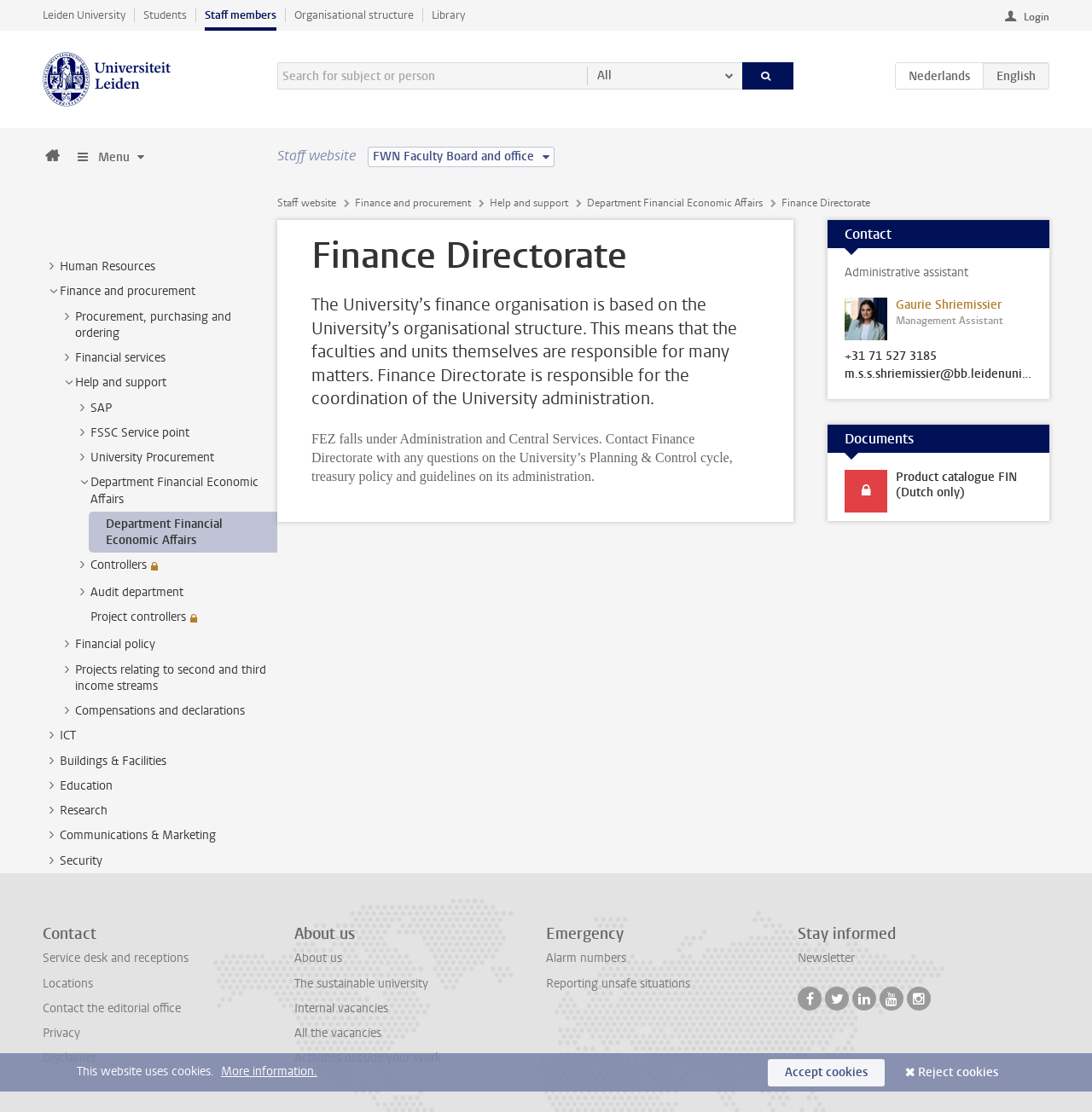Please locate the bounding box coordinates of the element that needs to be clicked to achieve the following instruction: "View Department Financial Economic Affairs". The coordinates should be four float numbers between 0 and 1, i.e., [left, top, right, bottom].

[0.538, 0.176, 0.701, 0.189]